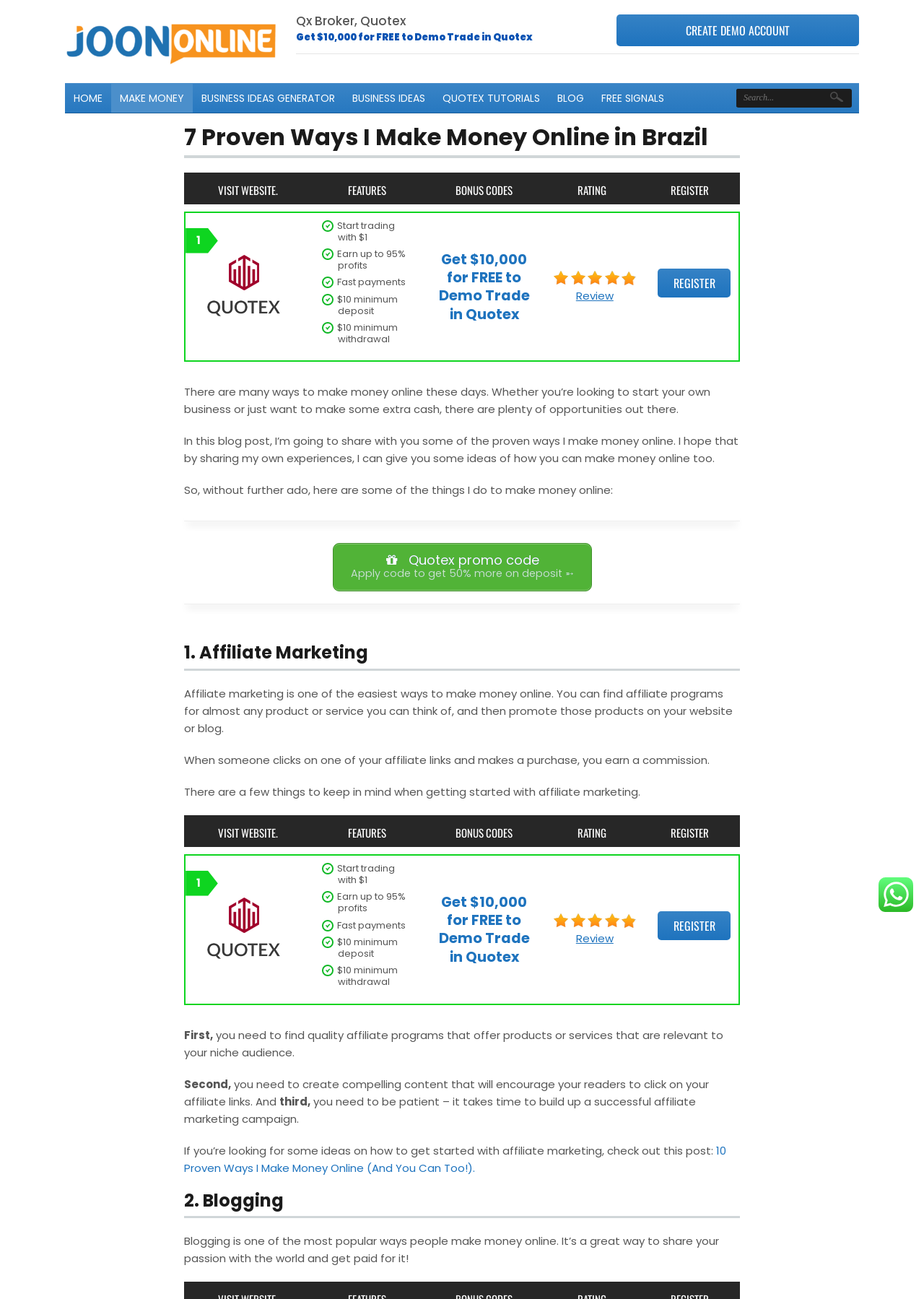What is the purpose of the blog post?
With the help of the image, please provide a detailed response to the question.

The purpose of the blog post can be inferred from the content of the post. The author mentions that they will share their own experiences of making money online, with the hope of giving readers ideas on how to do the same. This suggests that the purpose of the post is to share ways to make money online.